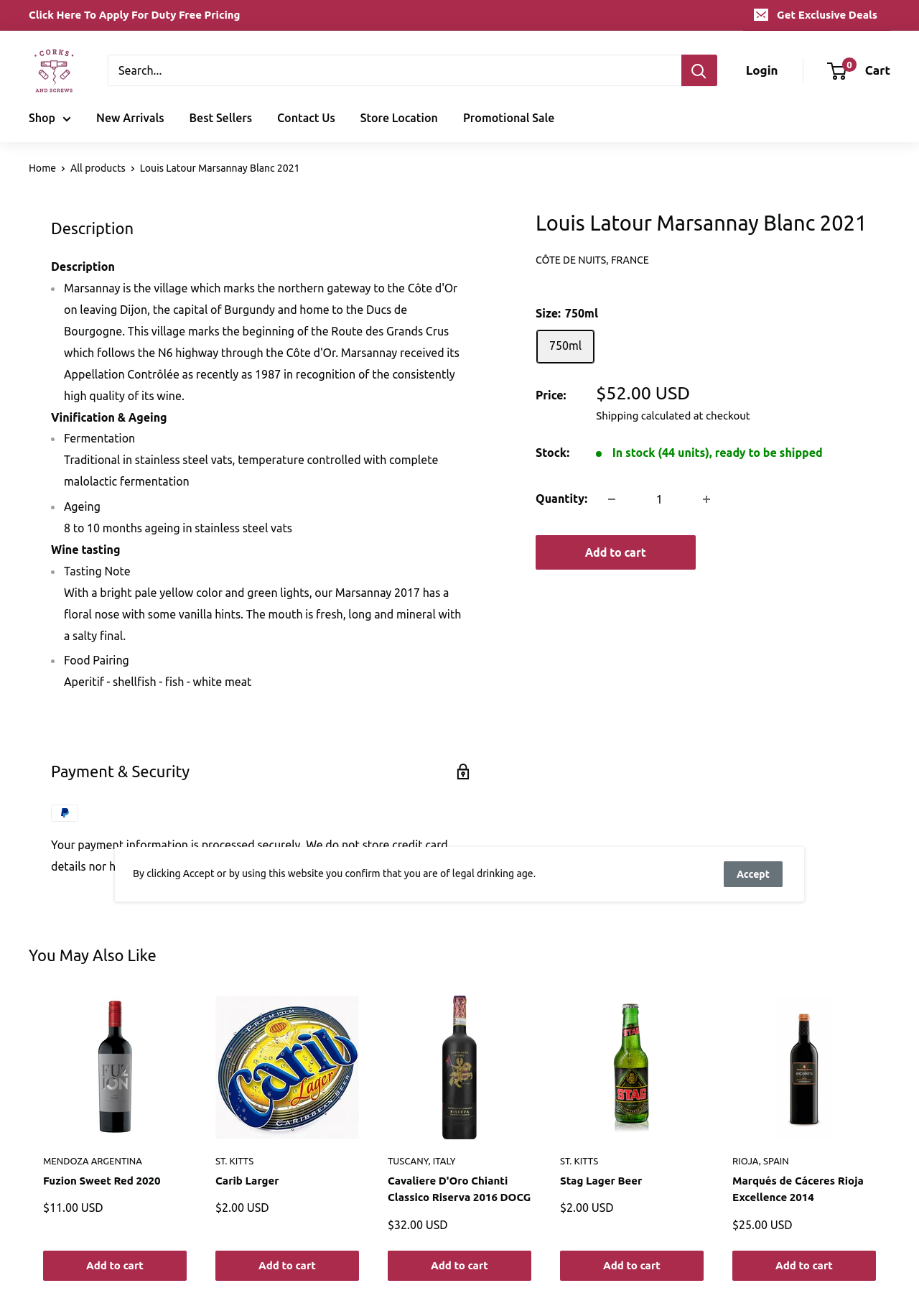What is the region of the wine?
Please ensure your answer to the question is detailed and covers all necessary aspects.

I found the answer by looking at the 'CÔTE DE NUITS, FRANCE' link on the webpage, which is likely the region where the wine is from.